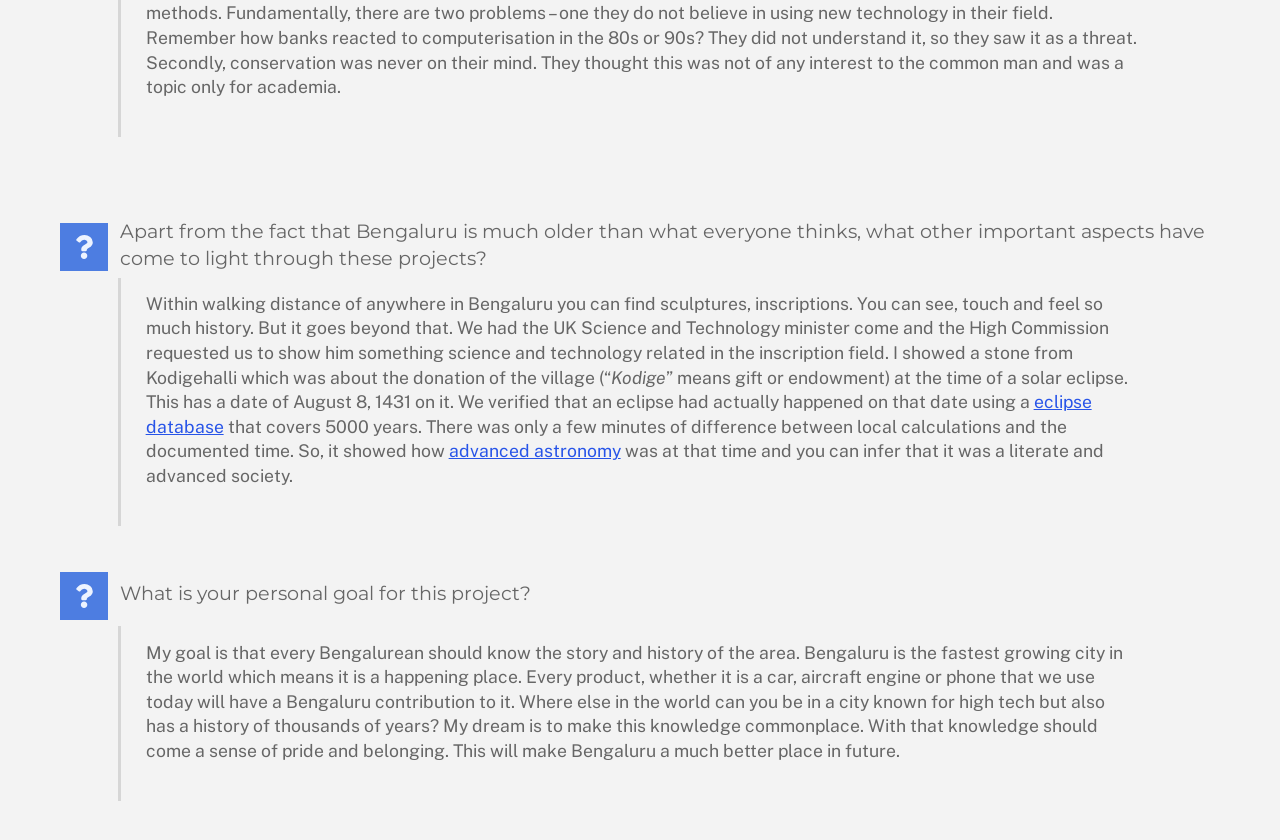Respond to the following question using a concise word or phrase: 
What is the goal of the project according to the speaker?

Every Bengalurean should know the story and history of the area